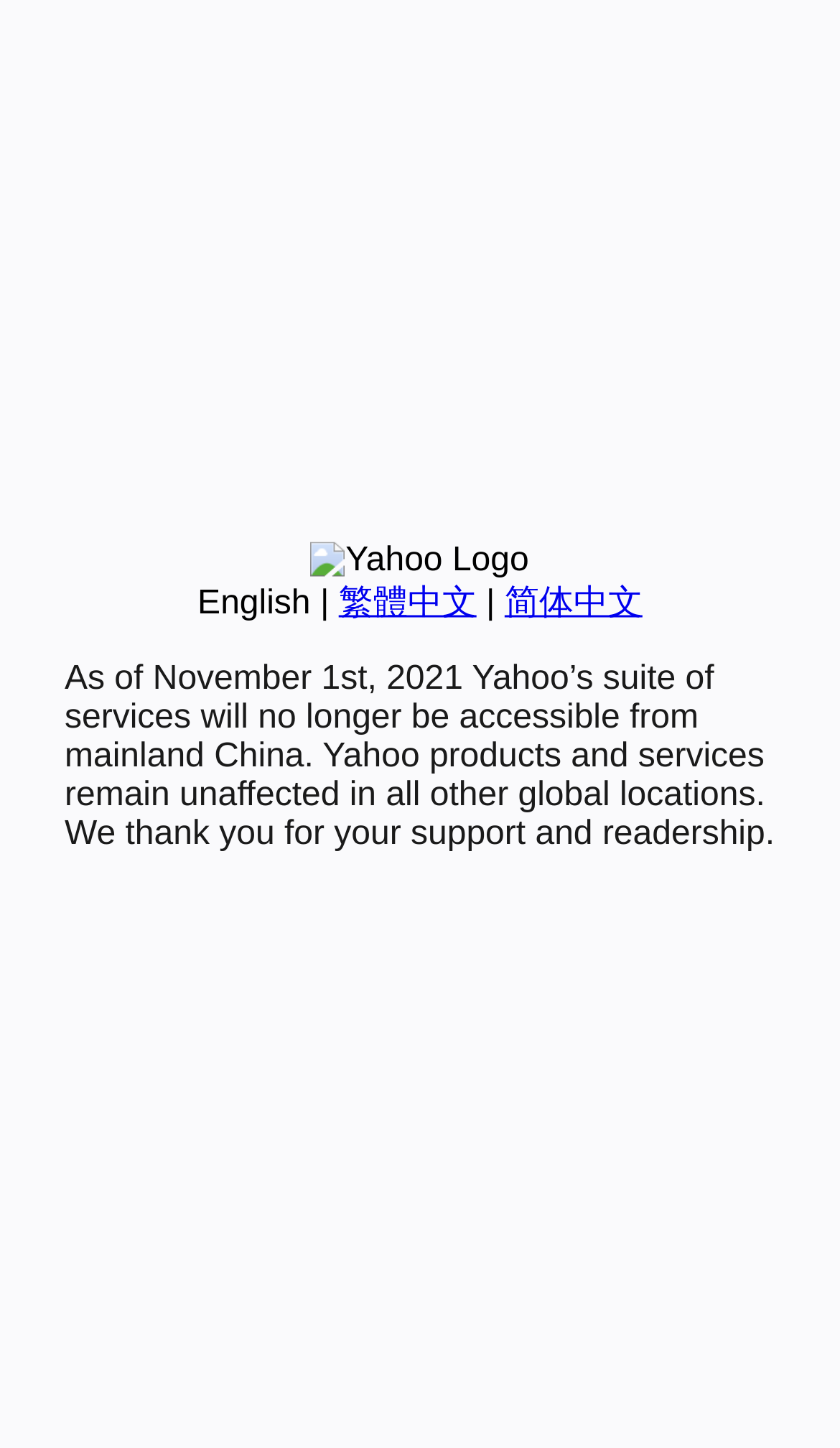Determine the bounding box for the UI element that matches this description: "繁體中文".

[0.403, 0.404, 0.567, 0.429]